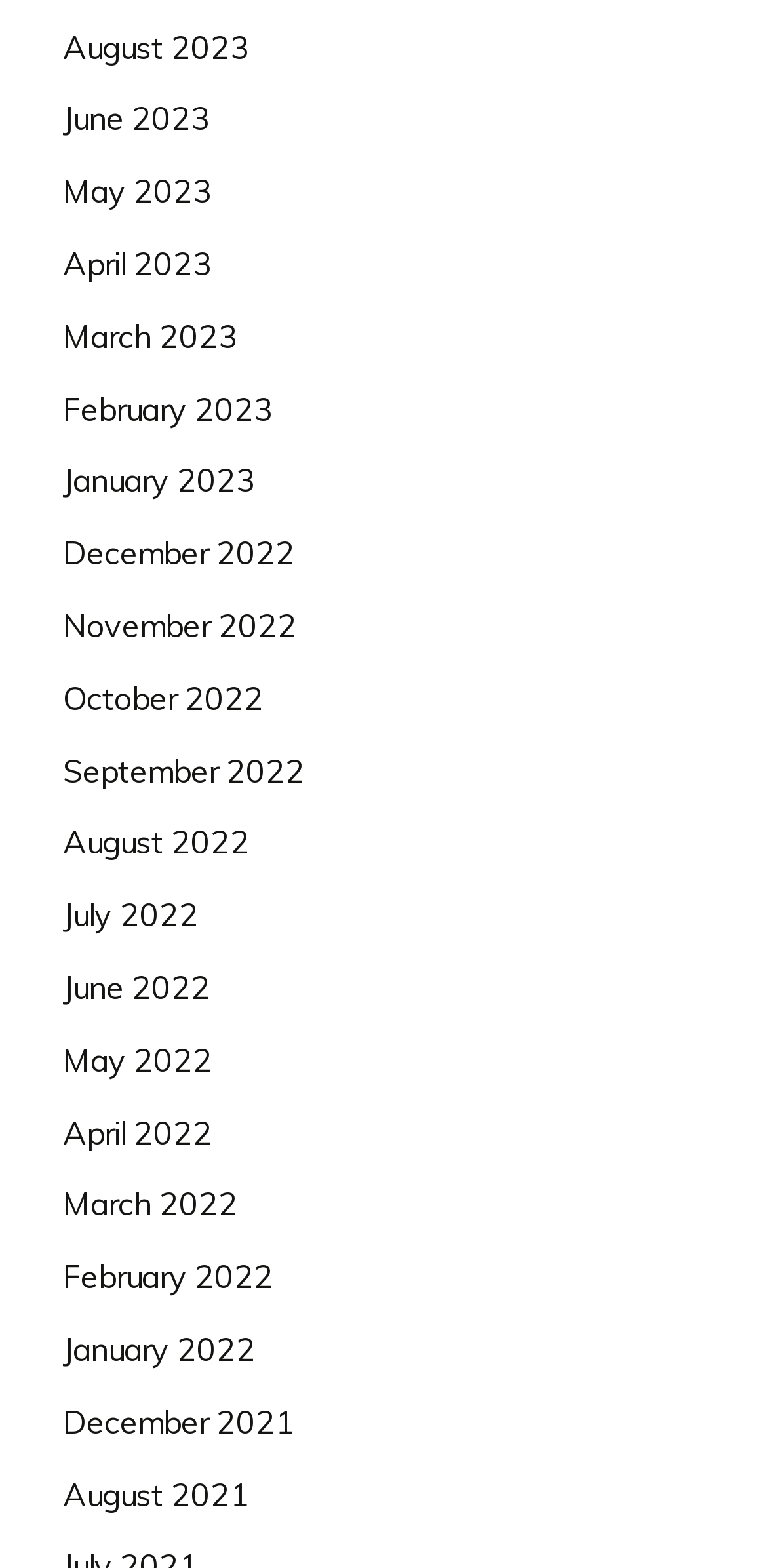Give a short answer to this question using one word or a phrase:
What is the earliest year listed?

2021